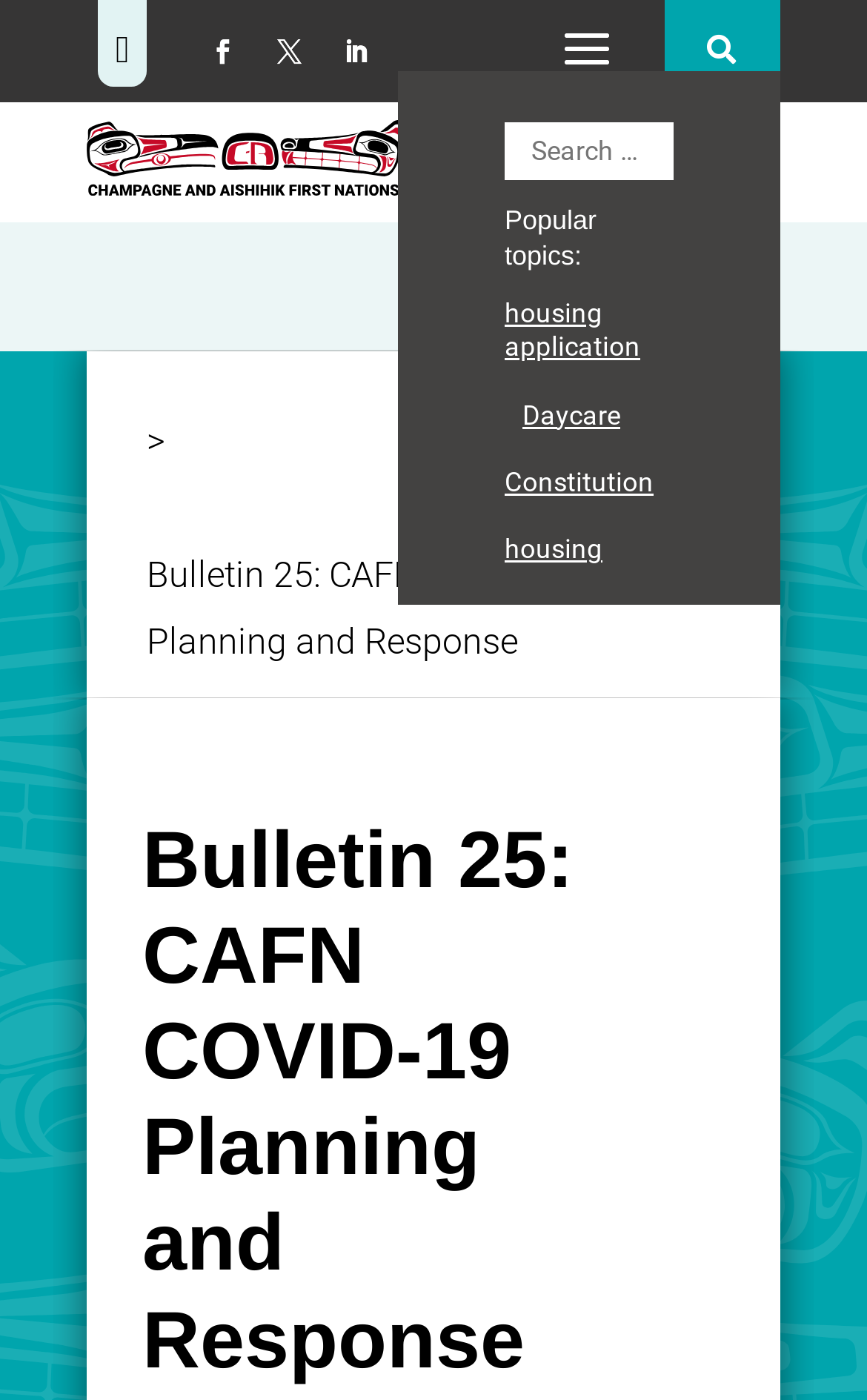Pinpoint the bounding box coordinates of the element you need to click to execute the following instruction: "Learn about Constitution". The bounding box should be represented by four float numbers between 0 and 1, in the format [left, top, right, bottom].

[0.582, 0.333, 0.754, 0.358]